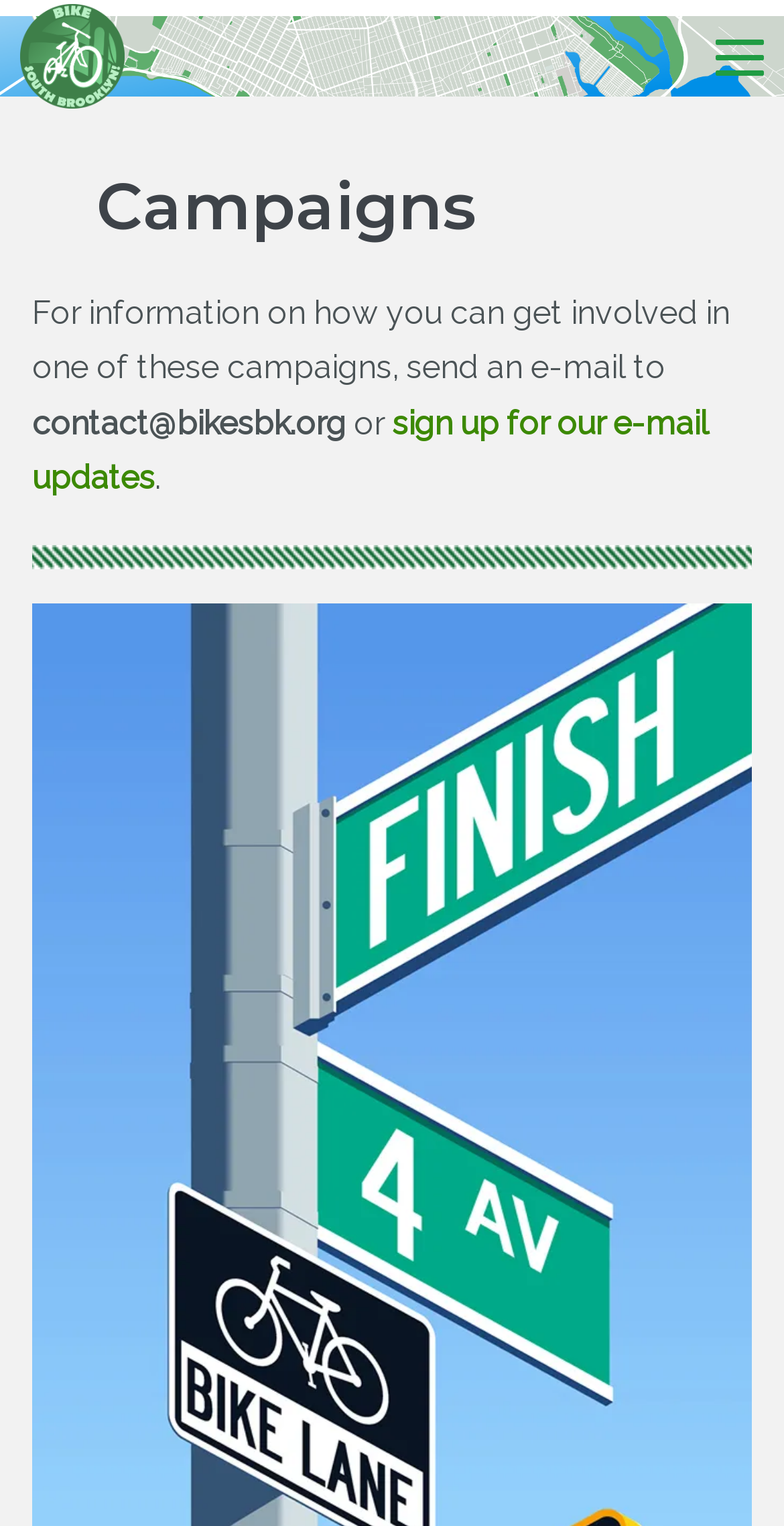What is the name of the organization?
Please elaborate on the answer to the question with detailed information.

The name of the organization can be found in the top-left corner of the webpage, where it says 'Bike South Brooklyn' in a link and an image.